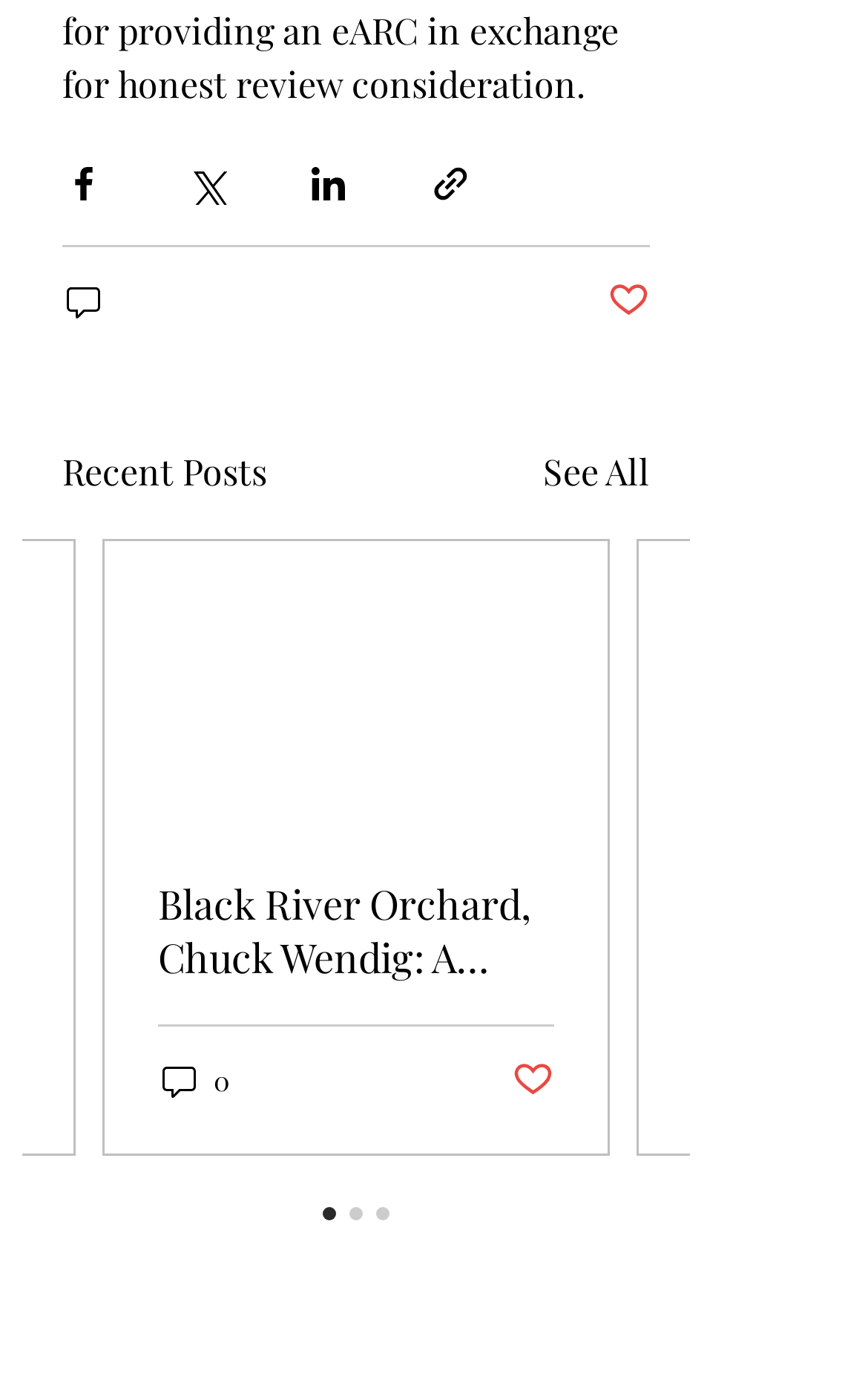Determine the bounding box coordinates of the region to click in order to accomplish the following instruction: "Comment on the post". Provide the coordinates as four float numbers between 0 and 1, specifically [left, top, right, bottom].

[0.182, 0.771, 0.269, 0.802]